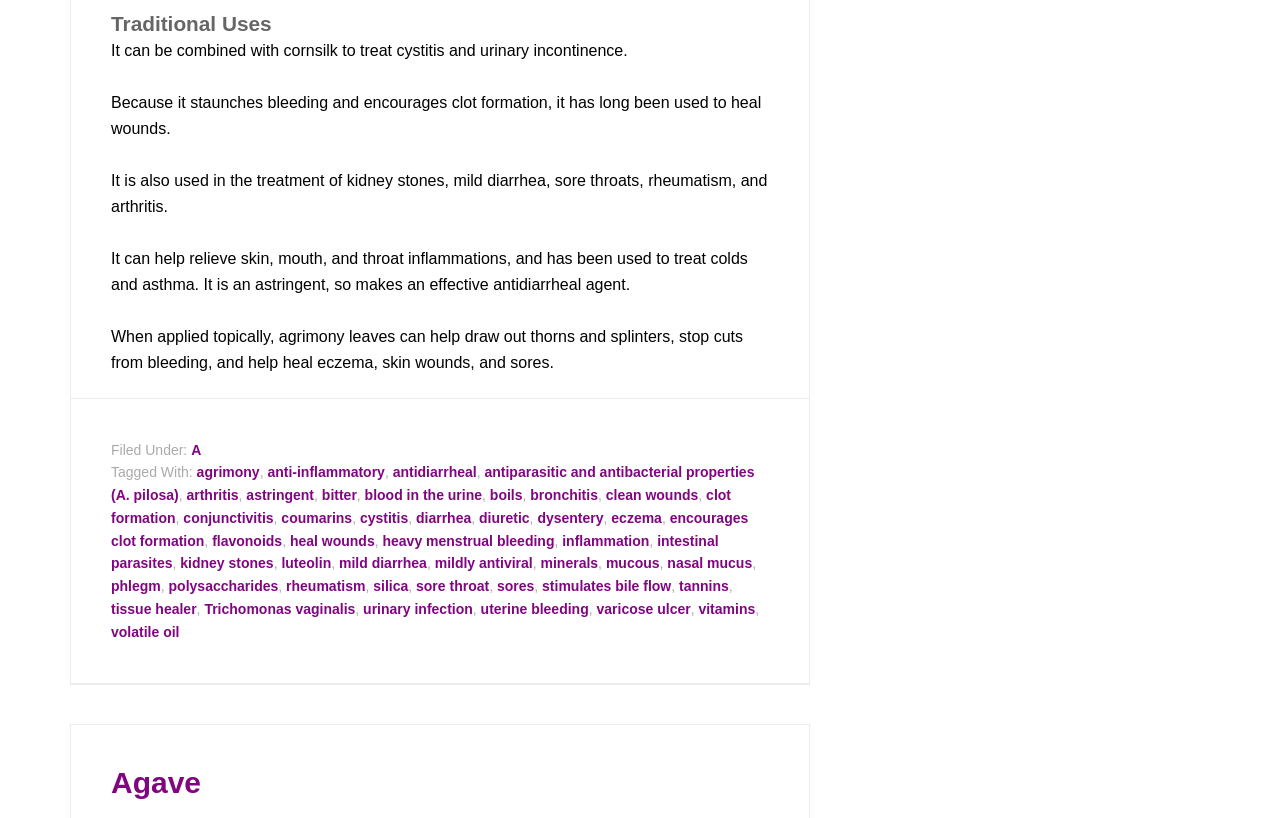Locate the bounding box coordinates of the clickable region to complete the following instruction: "Click on the link 'agrimony'."

[0.154, 0.568, 0.203, 0.587]